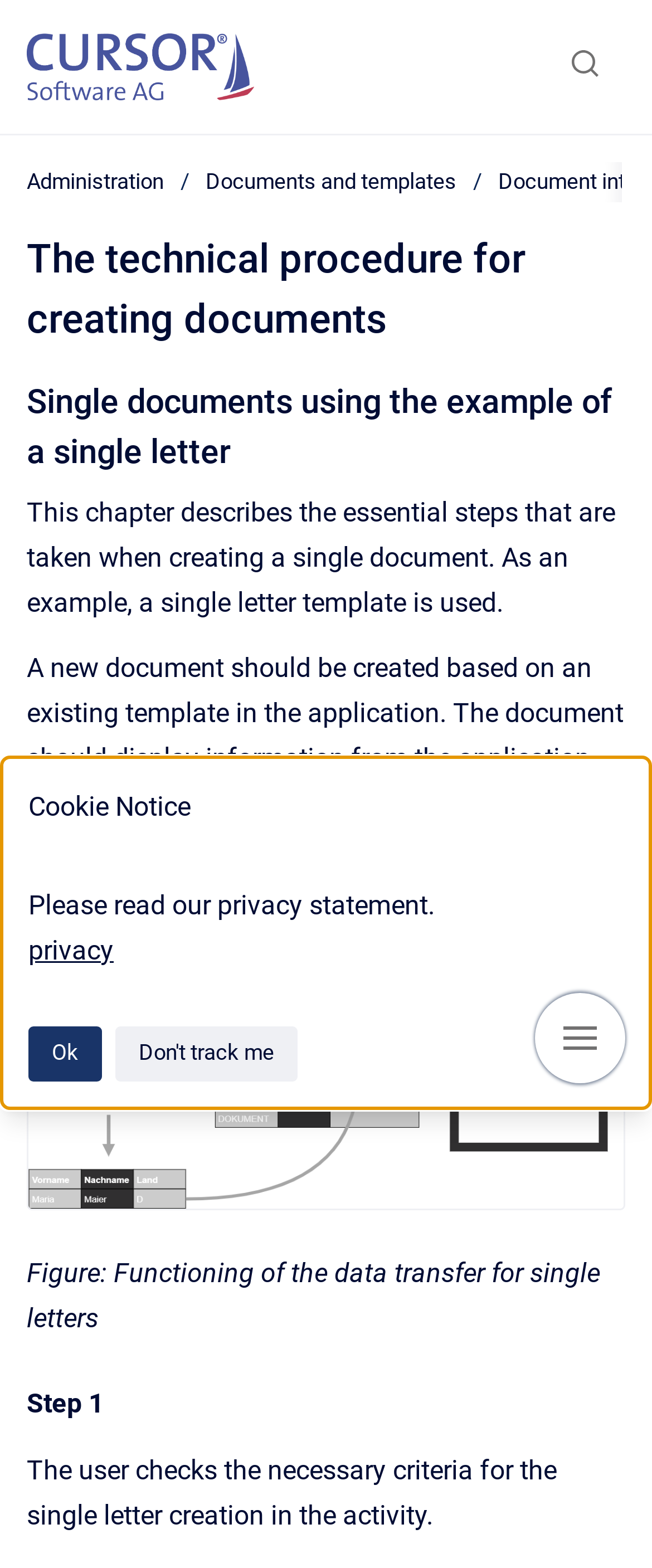Please identify the bounding box coordinates for the region that you need to click to follow this instruction: "go to homepage".

[0.041, 0.021, 0.389, 0.064]